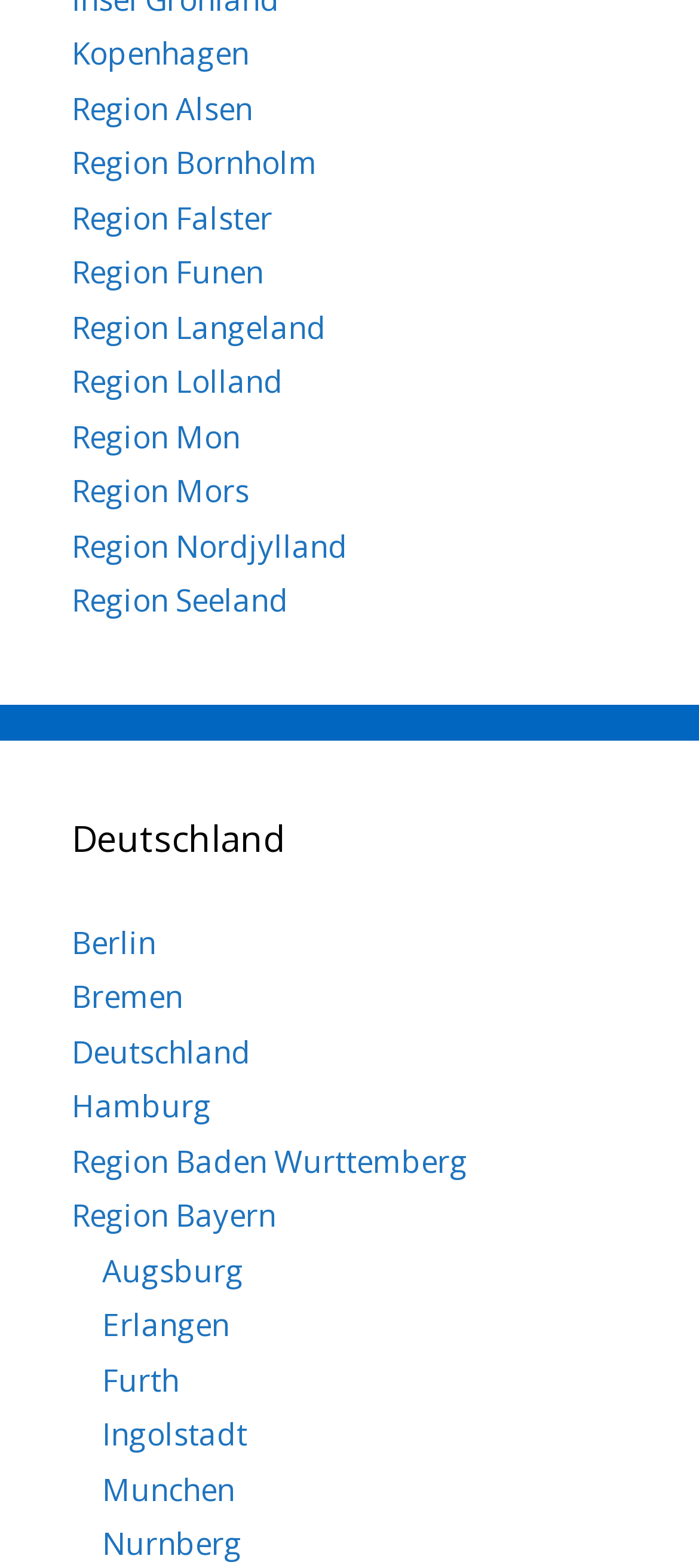Specify the bounding box coordinates of the area to click in order to follow the given instruction: "View the post details for December 25, 2016."

None